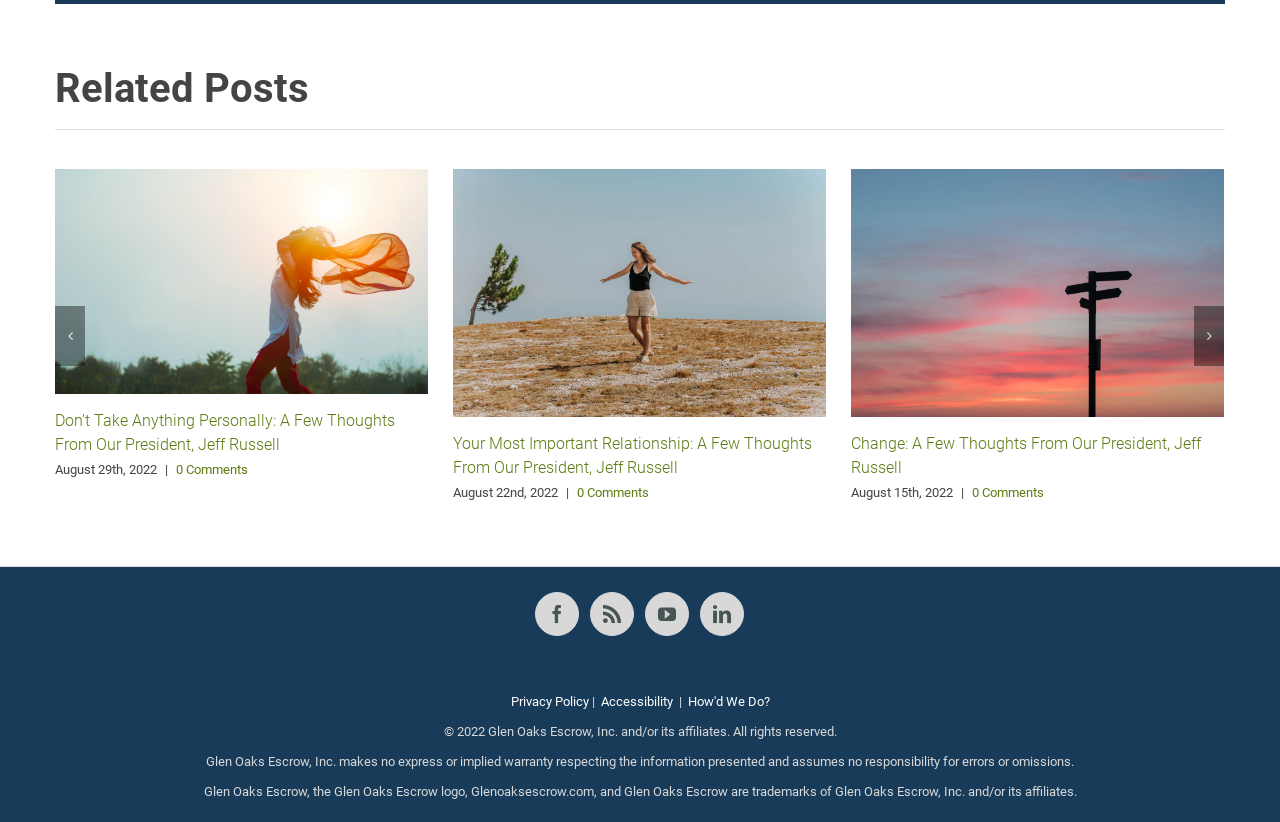How many related posts are there?
From the image, provide a succinct answer in one word or a short phrase.

3